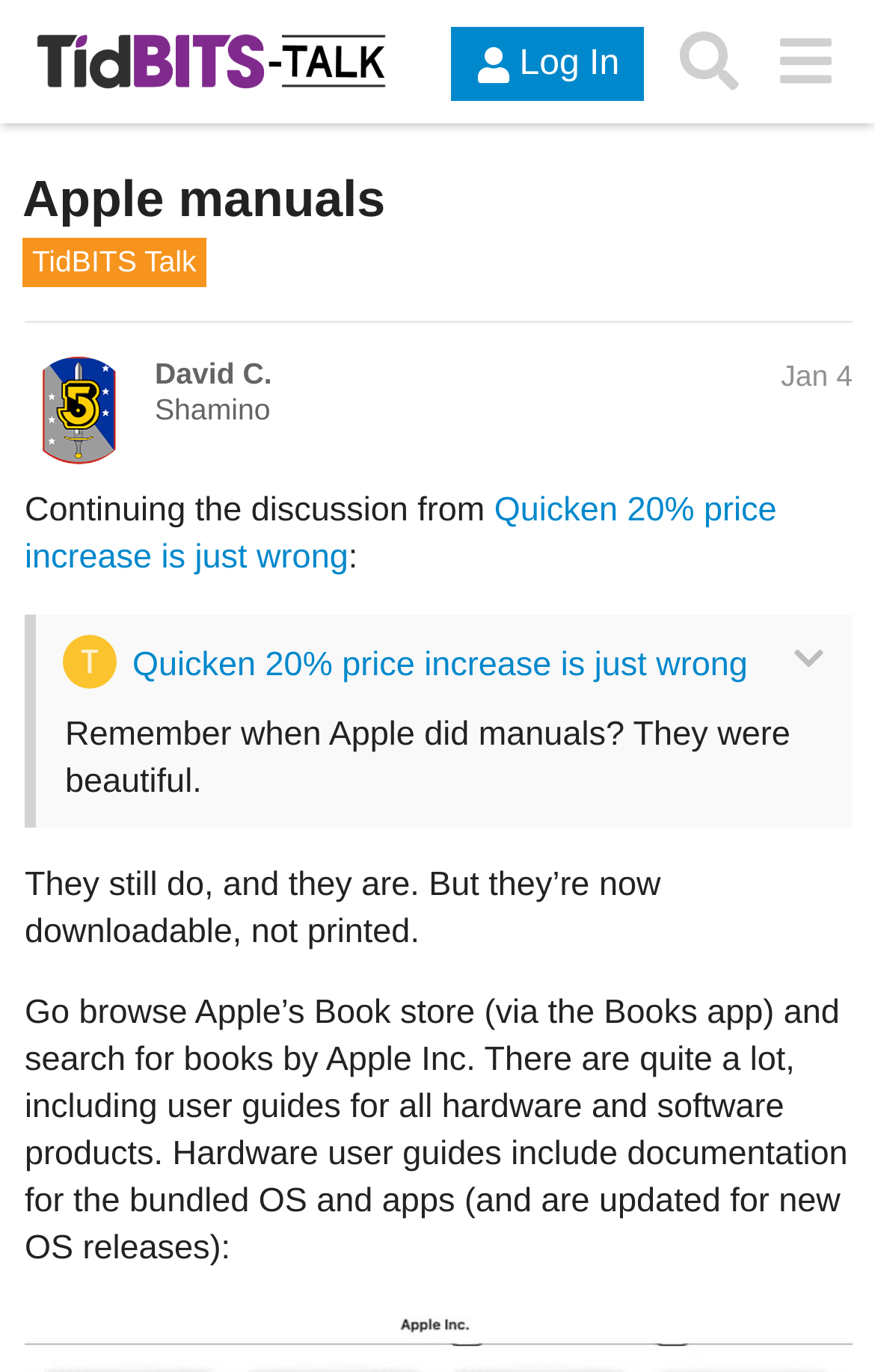Answer the question in a single word or phrase:
What is the topic of the discussion?

Quicken 20% price increase